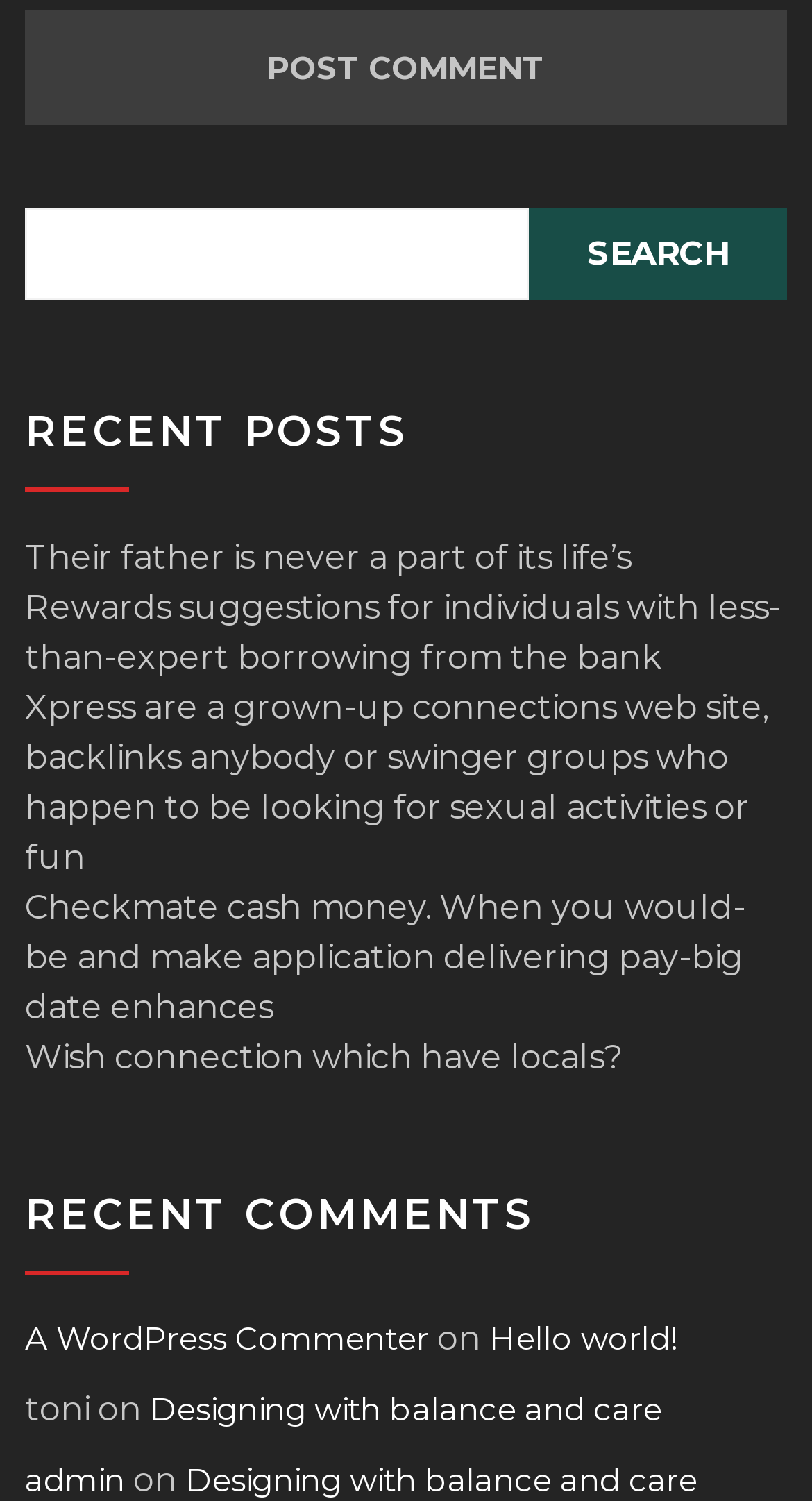Locate the bounding box coordinates of the element that needs to be clicked to carry out the instruction: "read recent posts". The coordinates should be given as four float numbers ranging from 0 to 1, i.e., [left, top, right, bottom].

[0.031, 0.269, 0.969, 0.327]